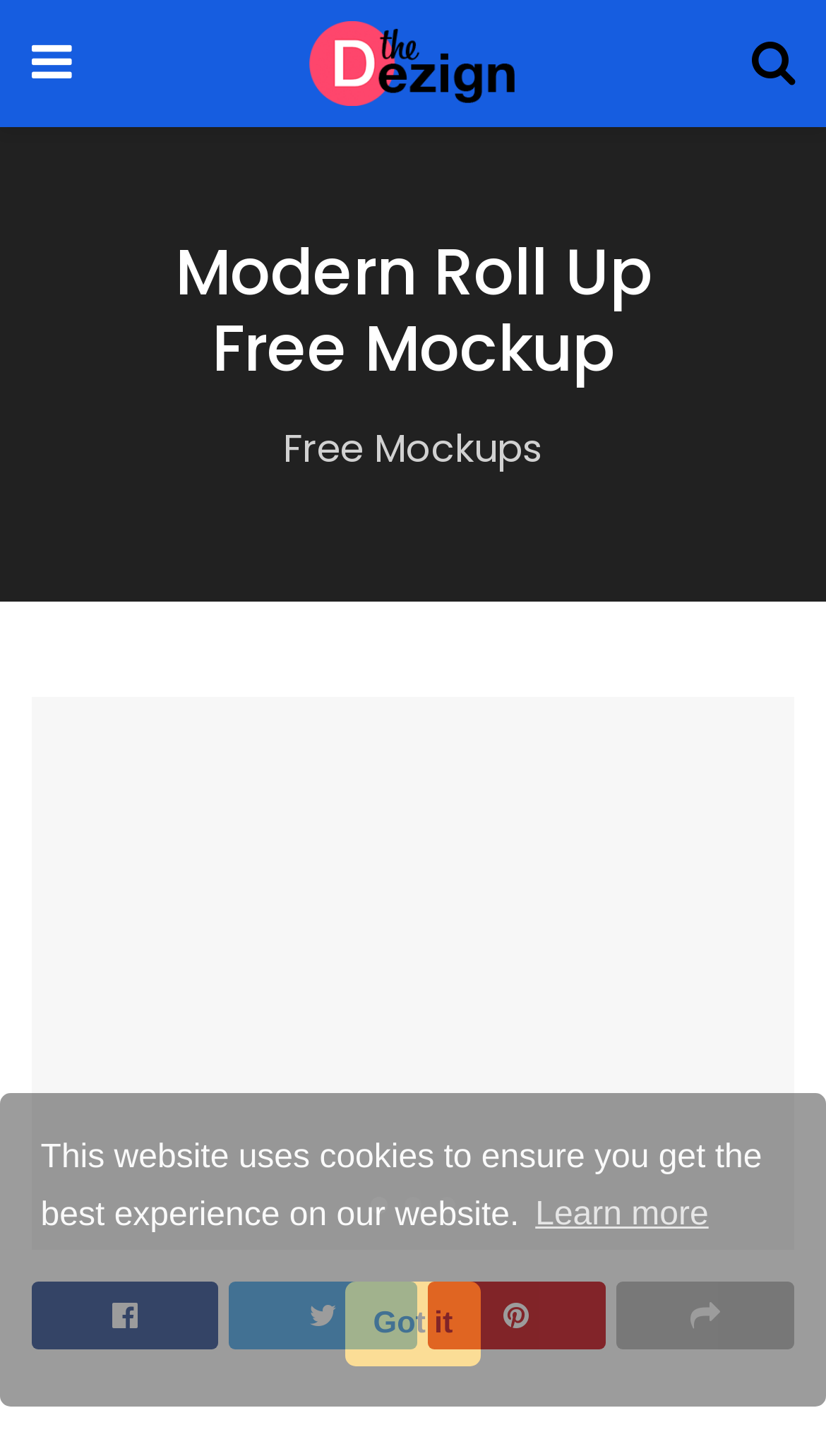Please find and generate the text of the main heading on the webpage.

Modern Roll Up Free Mockup